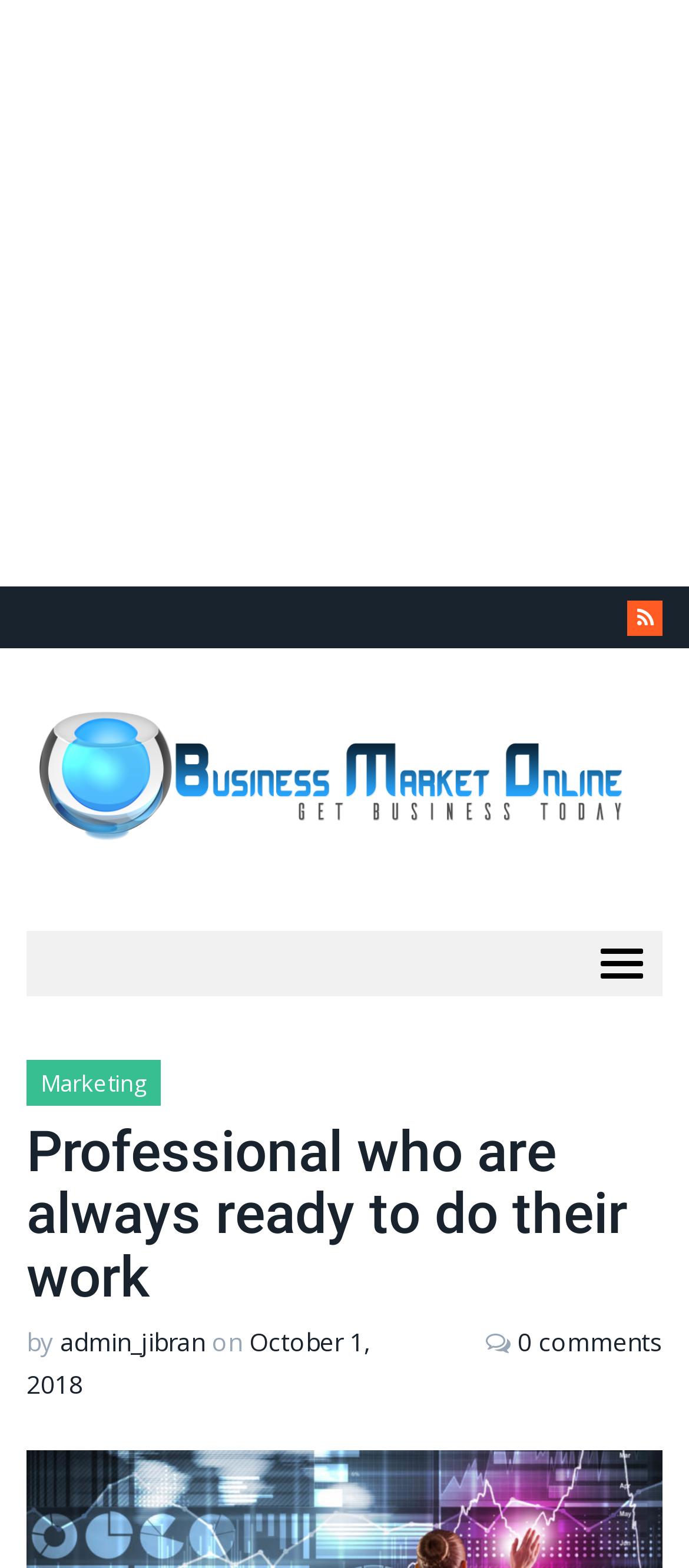Bounding box coordinates should be in the format (top-left x, top-left y, bottom-right x, bottom-right y) and all values should be floating point numbers between 0 and 1. Determine the bounding box coordinate for the UI element described as: October 1, 2018

[0.038, 0.845, 0.538, 0.893]